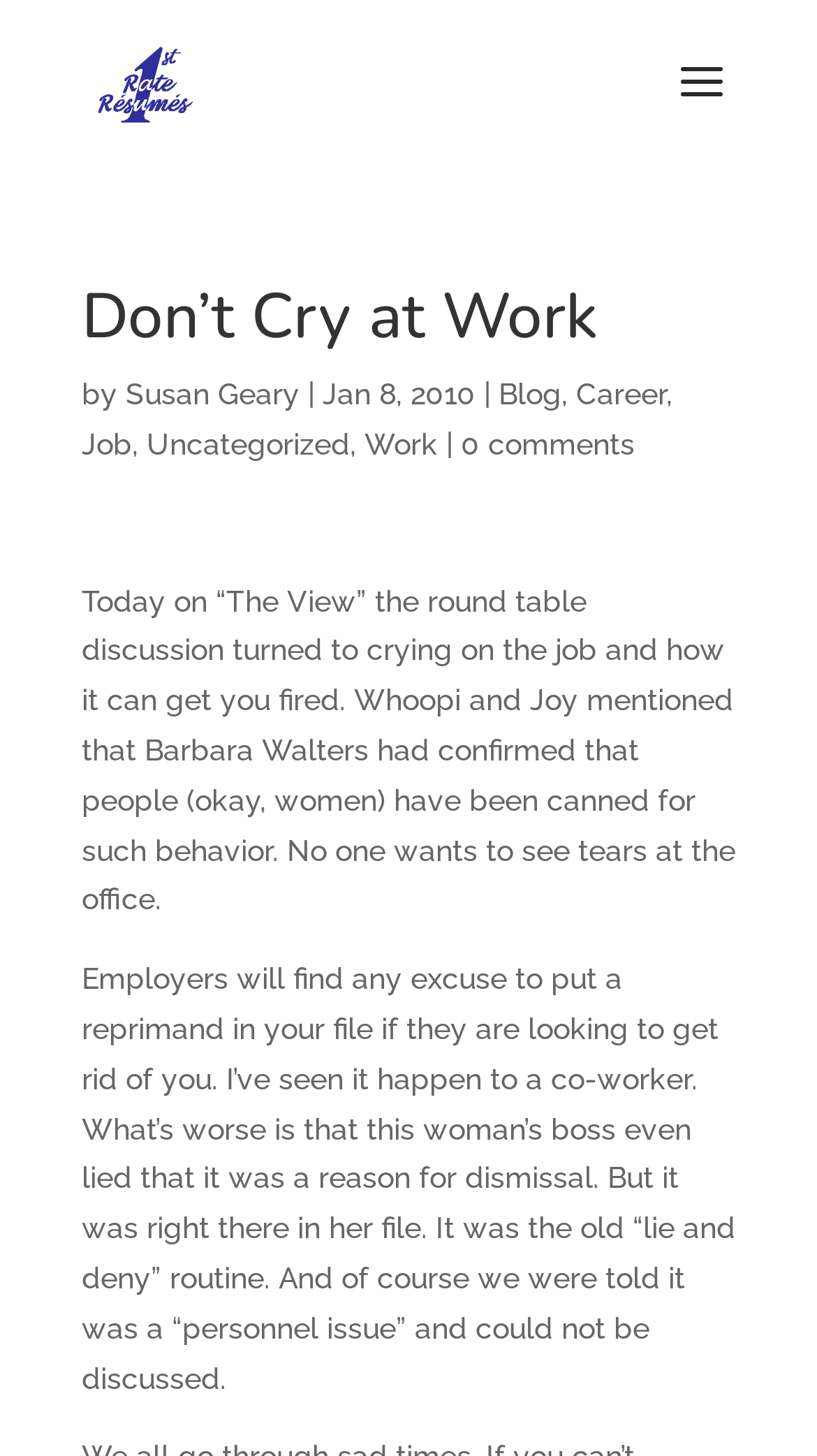Identify the bounding box coordinates of the clickable region required to complete the instruction: "Click the '1st Rate Resumes' link". The coordinates should be given as four float numbers within the range of 0 and 1, i.e., [left, top, right, bottom].

[0.11, 0.042, 0.24, 0.07]